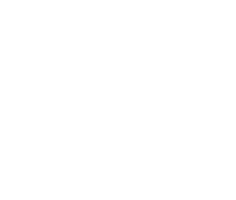Please provide a brief answer to the question using only one word or phrase: 
What is the location of the exhibition?

Near the 'We Will Rock You' musical